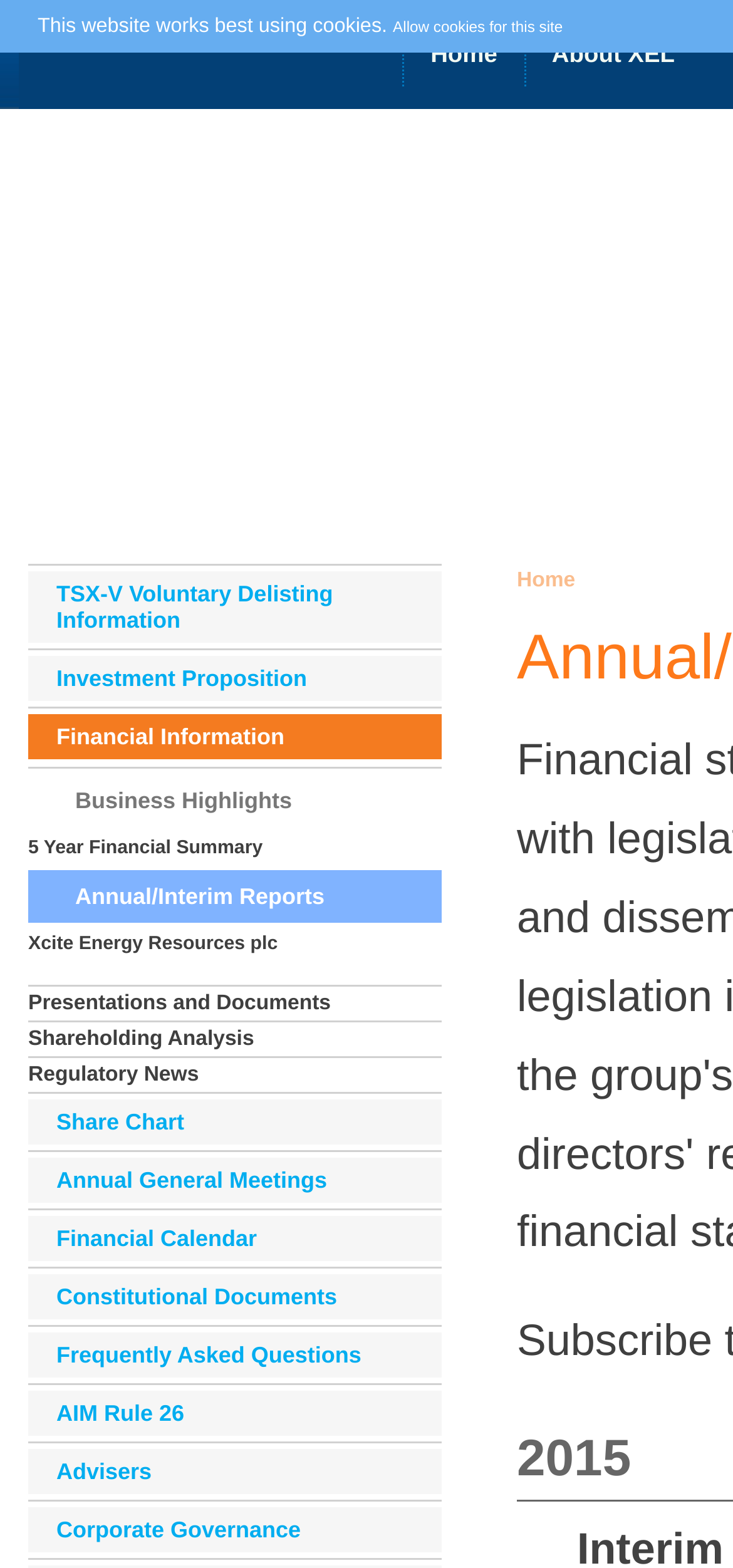Find the bounding box coordinates of the UI element according to this description: "TSX-V Voluntary Delisting Information".

[0.038, 0.364, 0.603, 0.41]